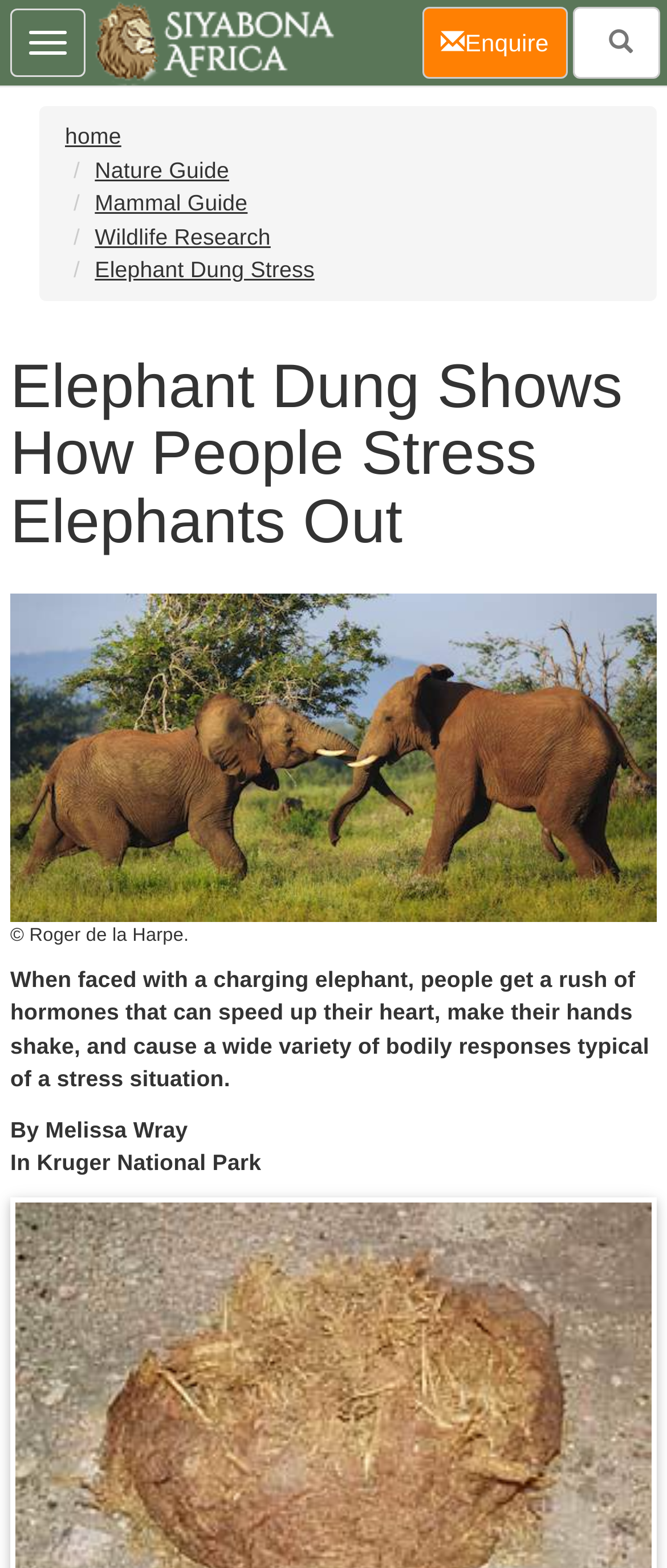Identify the bounding box coordinates of the part that should be clicked to carry out this instruction: "Read about deadly equines".

None